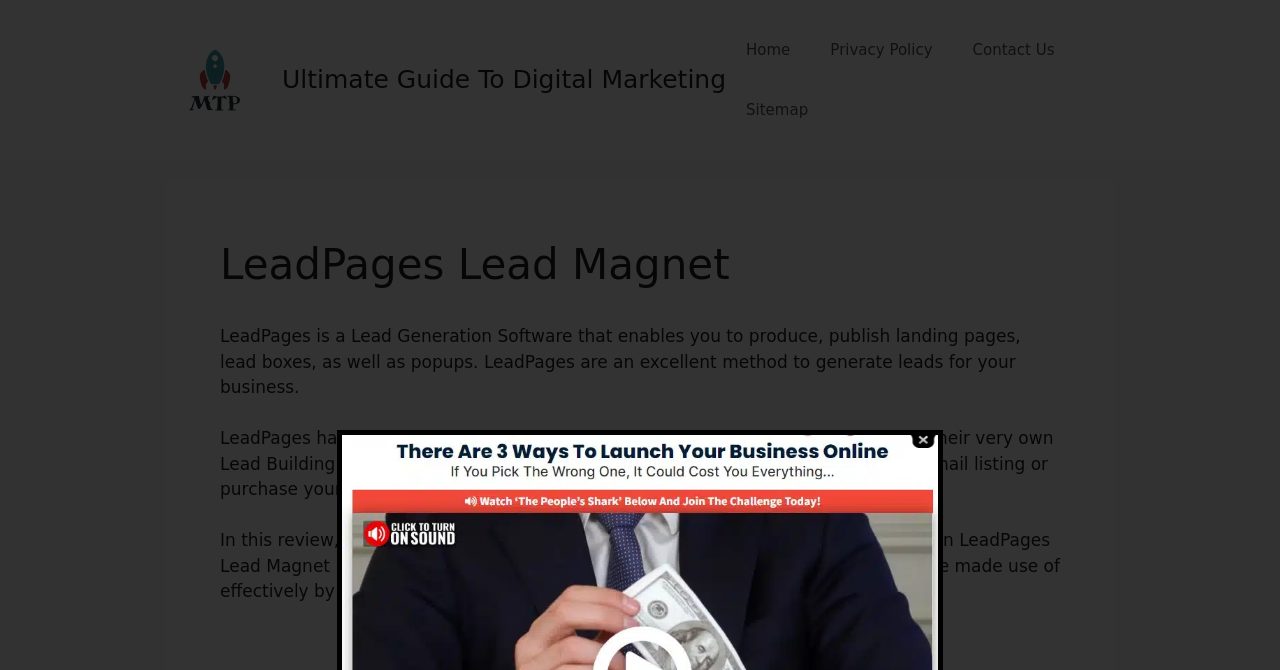Answer the question with a single word or phrase: 
What type of content is on the webpage?

Review of LeadPages